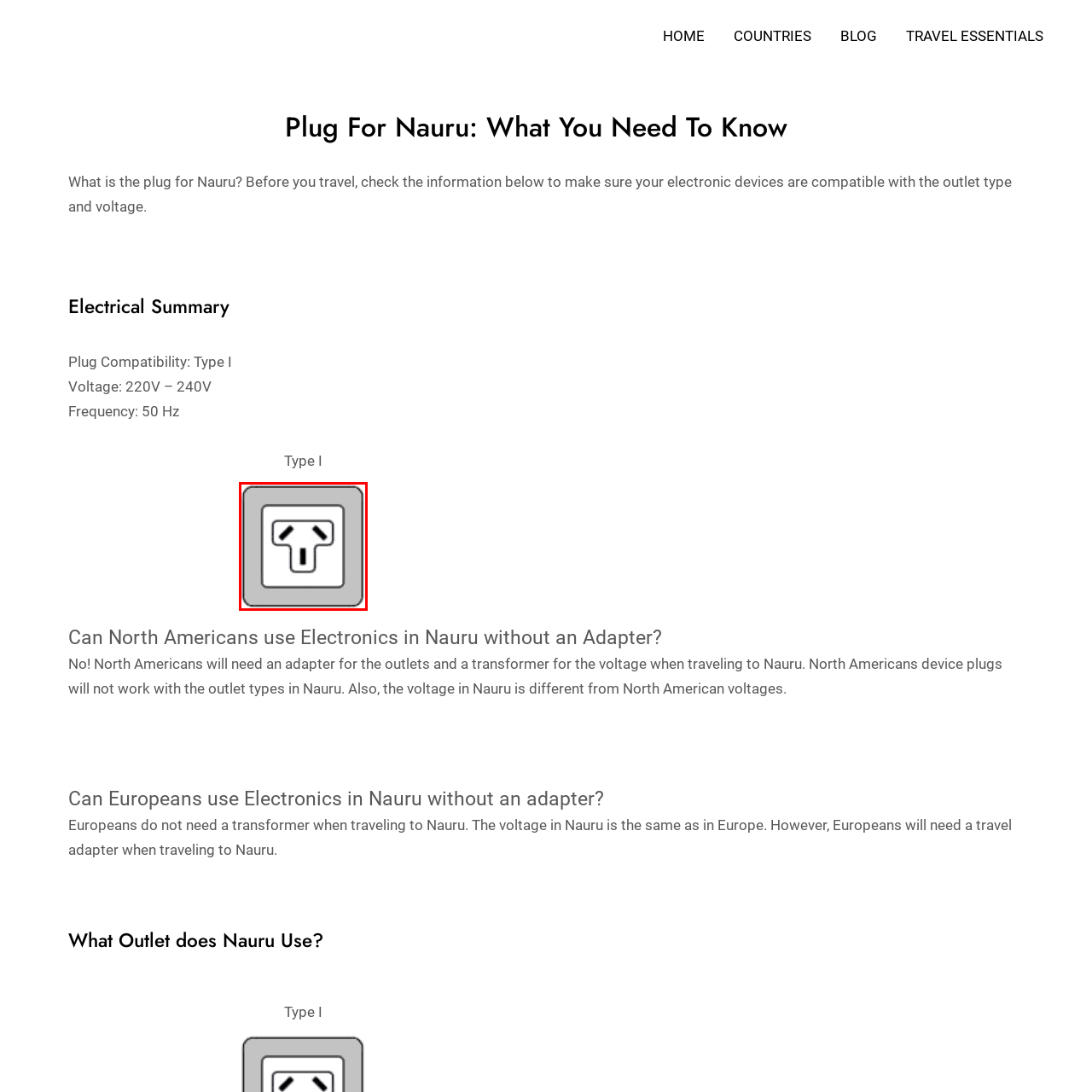Generate a detailed explanation of the image that is highlighted by the red box.

The image depicts a Type I electrical outlet, commonly used in Nauru and several other countries. This particular design features two angled flat pins positioned above a vertical prong, which is designed to ground the electrical connection. The outlet is encased in a rectangular frame, providing a standardized appearance for easy identification. Travelers to Nauru should be aware that their devices may require adapters to fit this outlet type, as North American plugs, in particular, are incompatible without modification. Additionally, Nauru operates on a voltage range of 220V to 240V with a frequency of 50 Hz, so devices that do not support these specifications may also need a transformer.